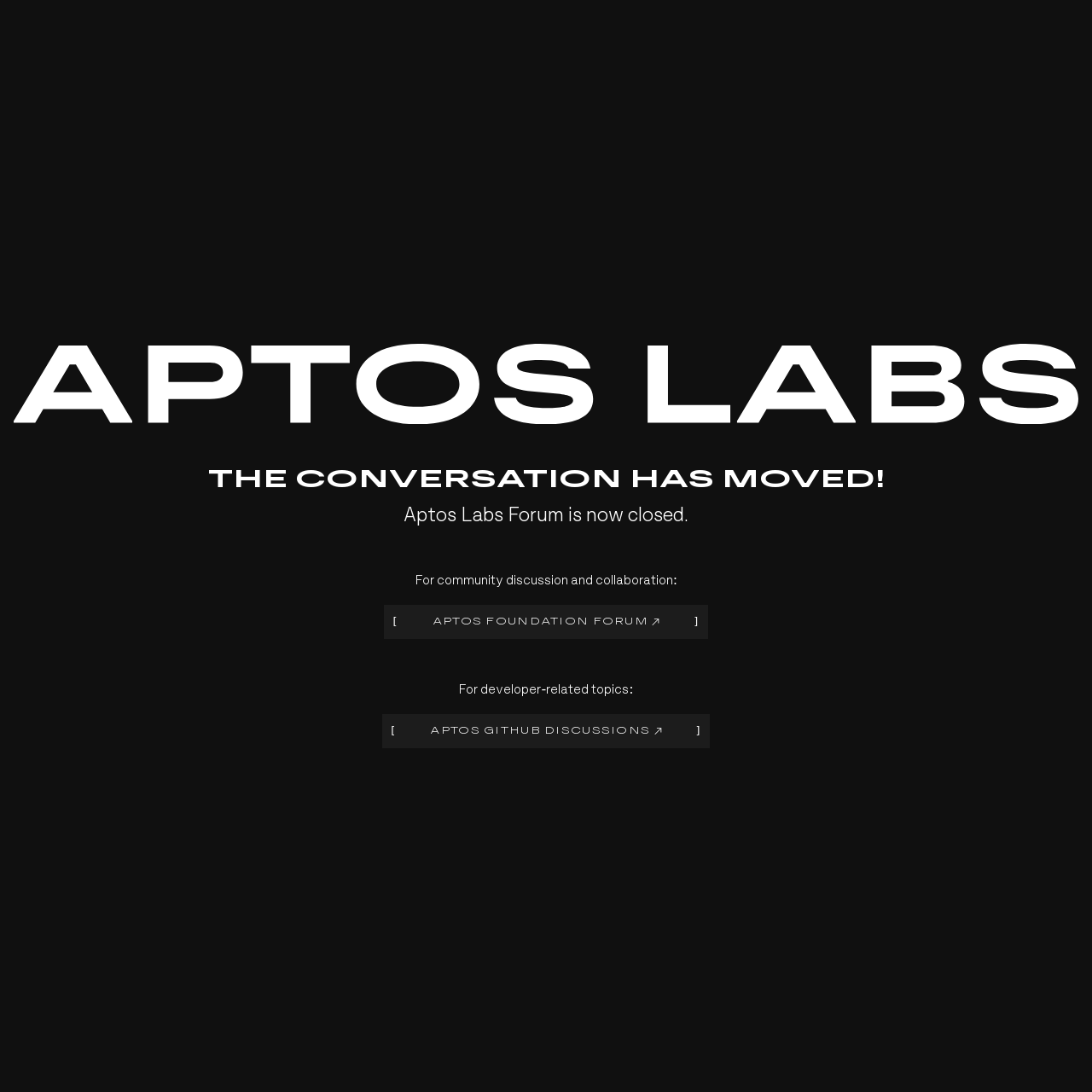Answer the question briefly using a single word or phrase: 
What is the alternative platform for developer-related topics?

Aptos GitHub Discussions